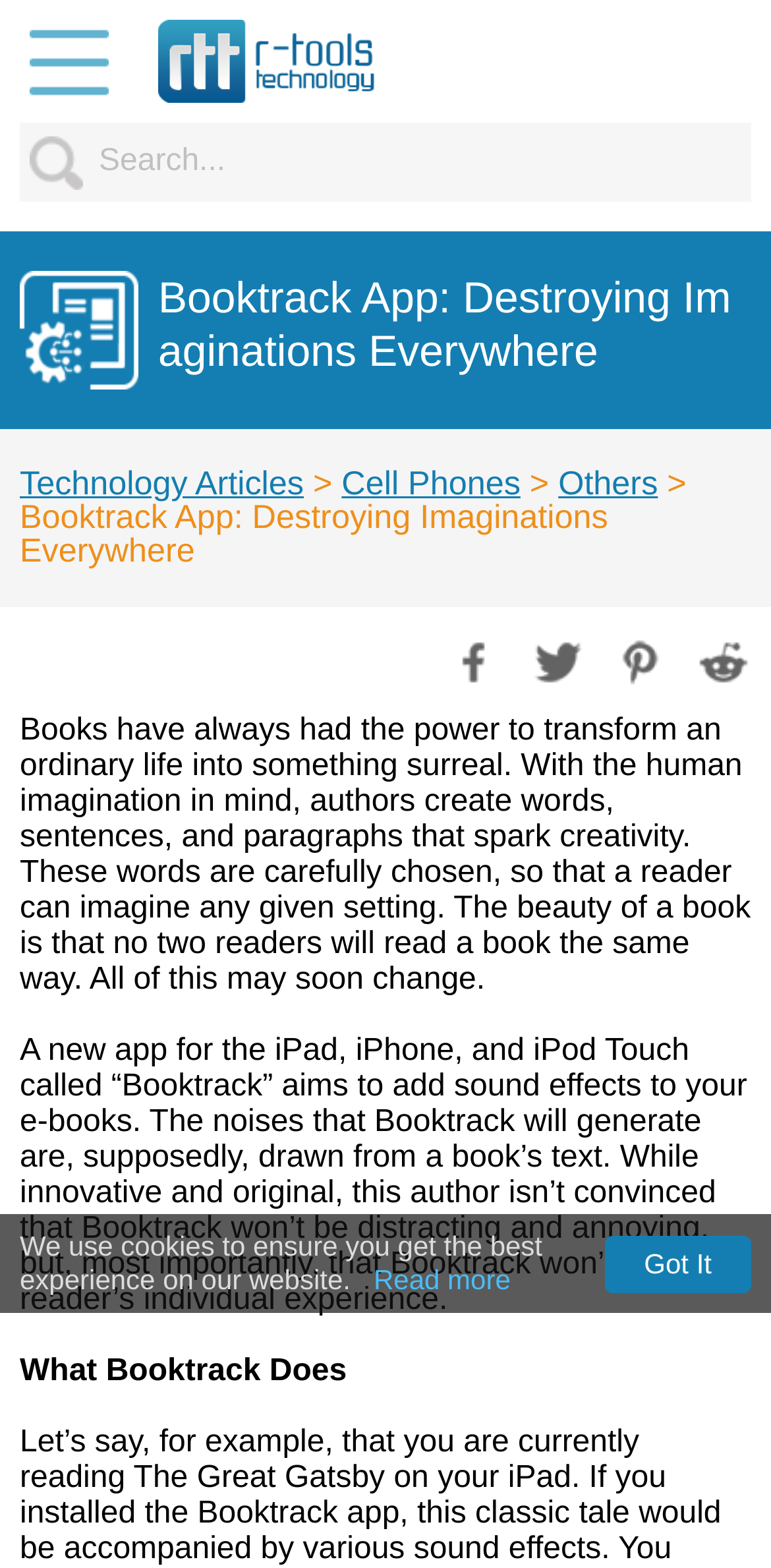Find the bounding box coordinates of the element you need to click on to perform this action: 'Visit R-Tools Technology Inc.'. The coordinates should be represented by four float values between 0 and 1, in the format [left, top, right, bottom].

[0.205, 0.013, 0.487, 0.066]